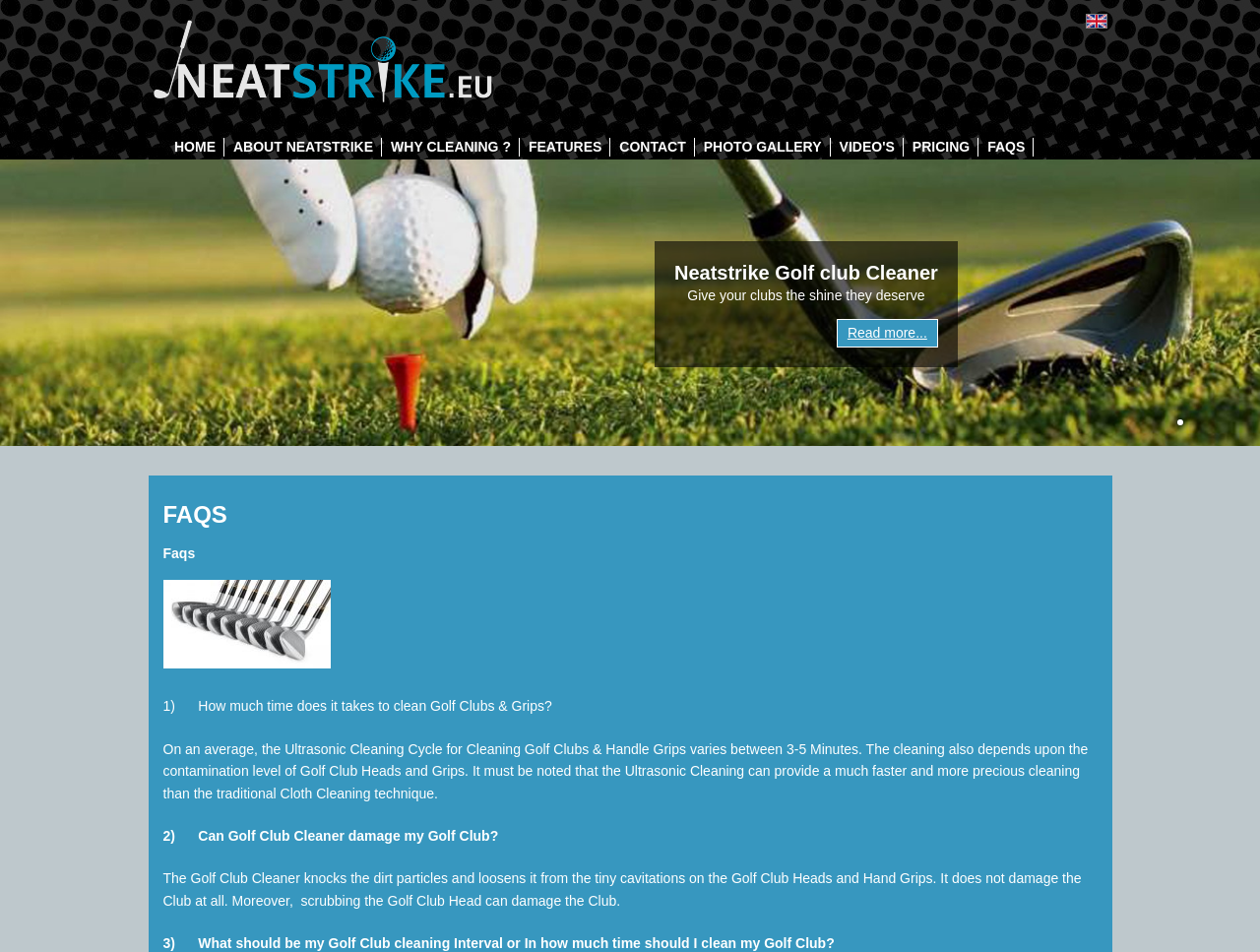Locate the UI element that matches the description Why cleaning ? in the webpage screenshot. Return the bounding box coordinates in the format (top-left x, top-left y, bottom-right x, bottom-right y), with values ranging from 0 to 1.

[0.306, 0.145, 0.409, 0.166]